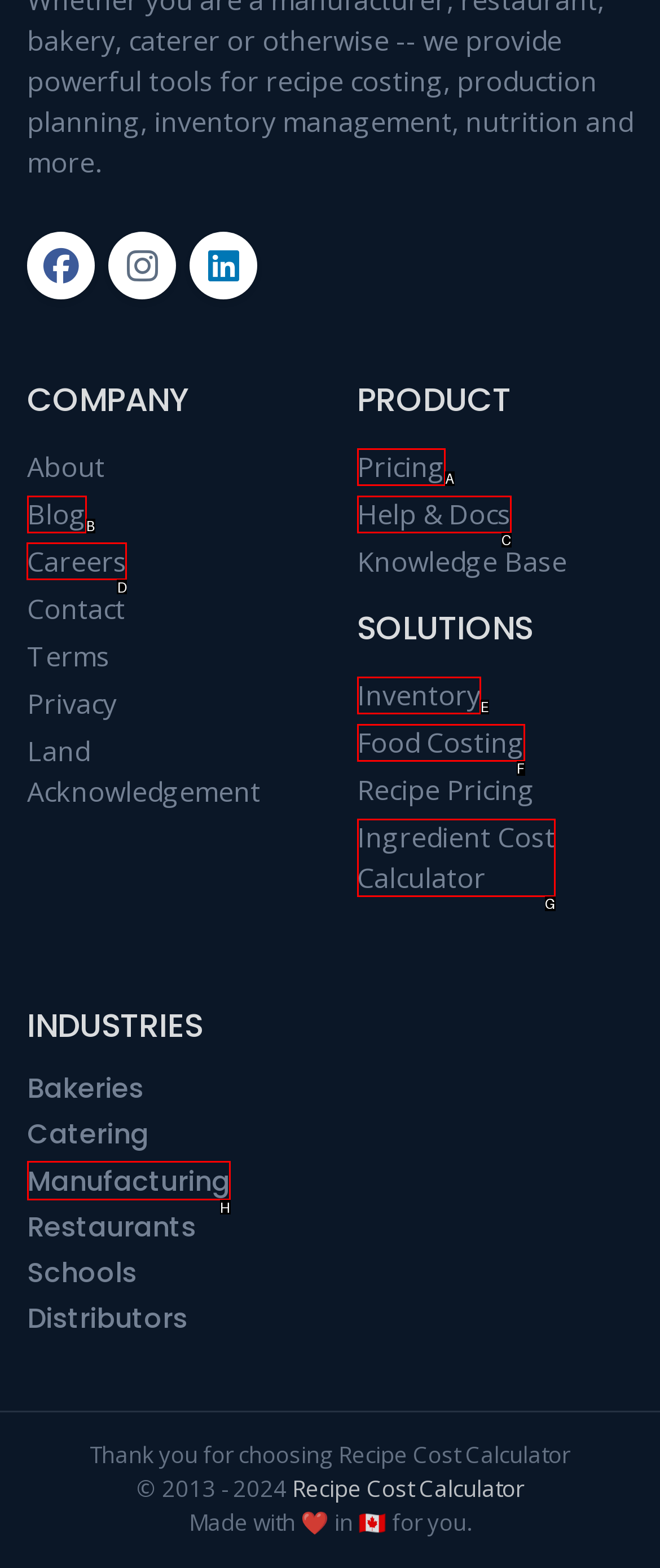Tell me which option I should click to complete the following task: Go to Careers
Answer with the option's letter from the given choices directly.

D